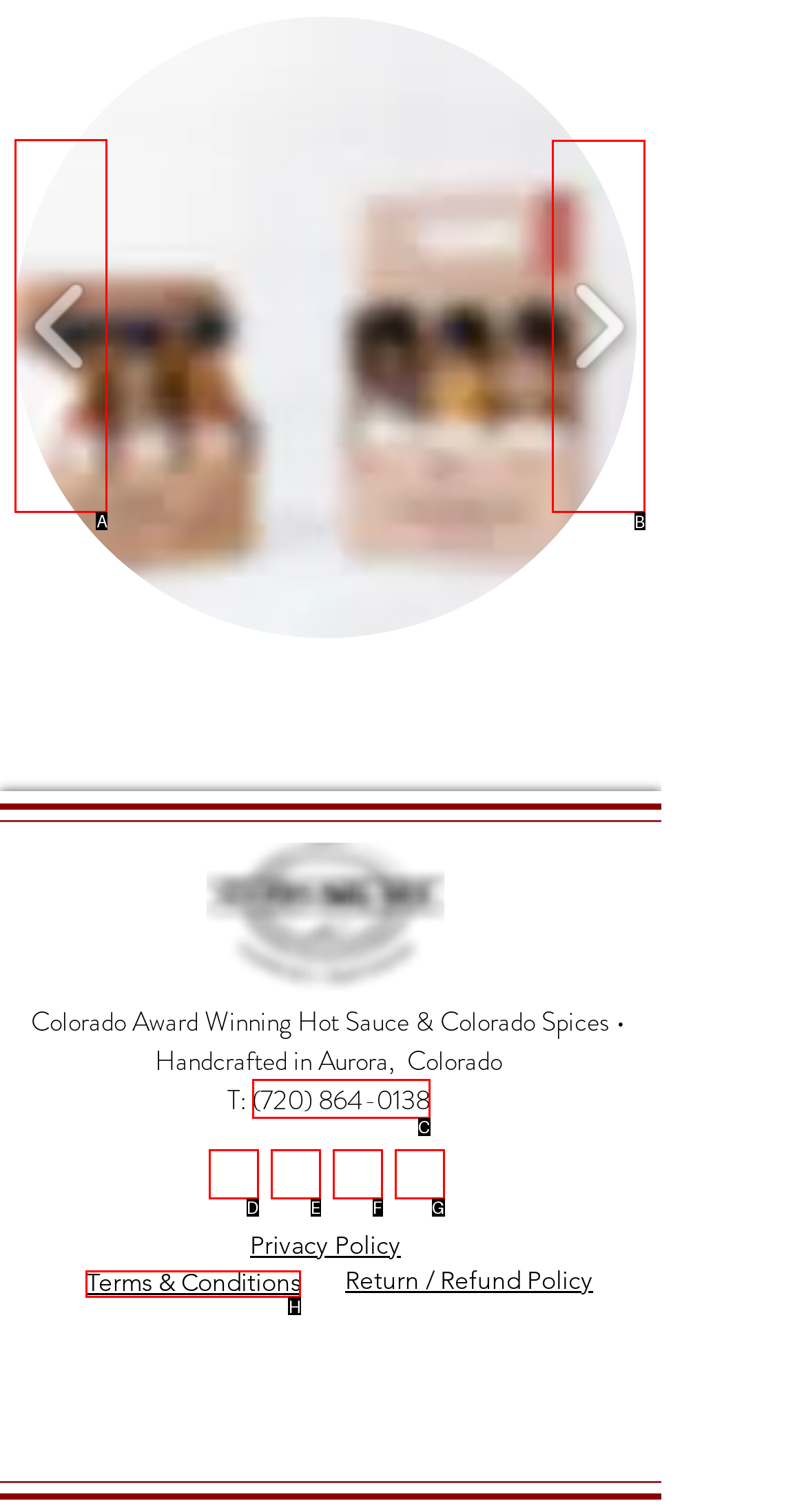Which option should be clicked to complete this task: play backward
Reply with the letter of the correct choice from the given choices.

A